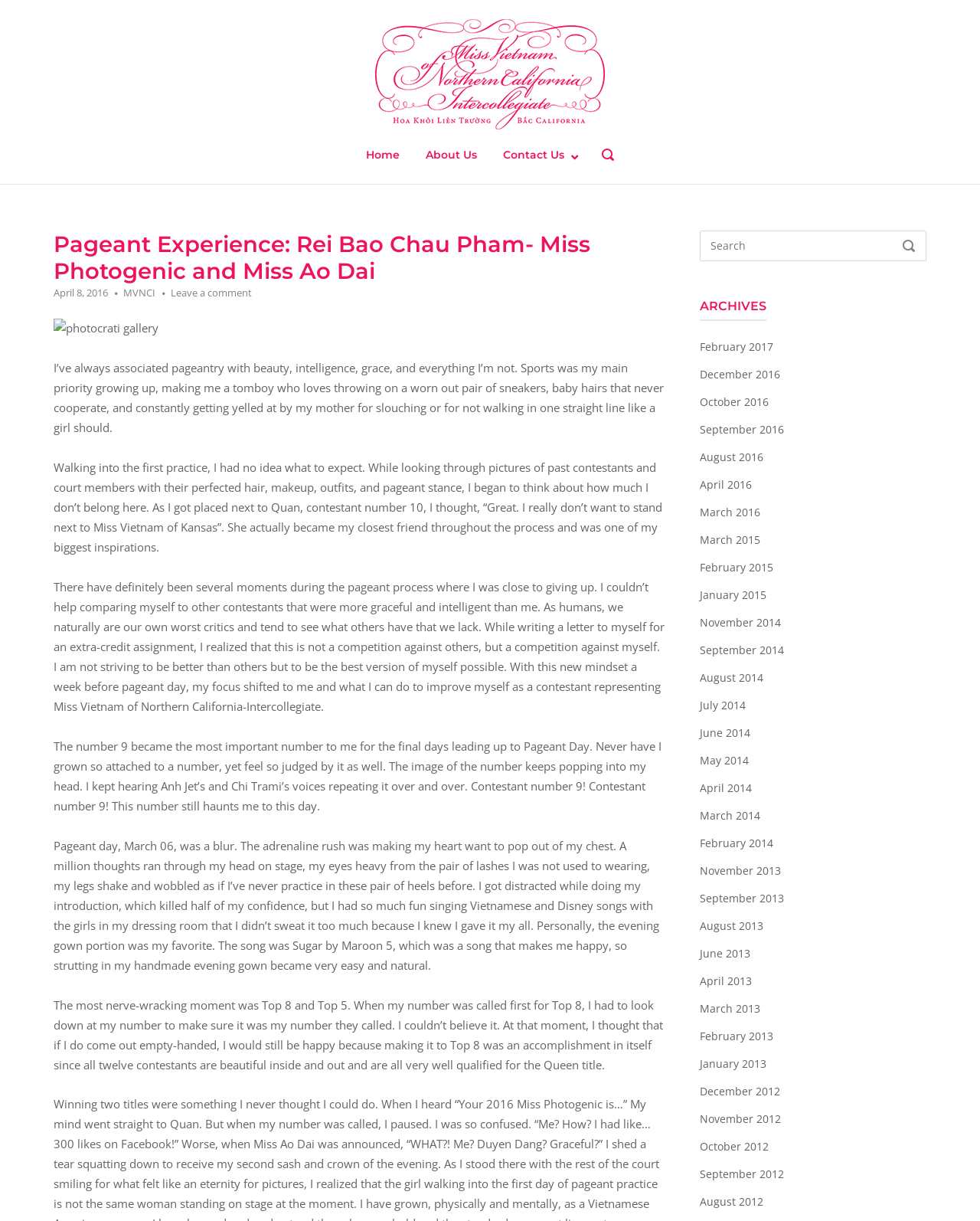Show me the bounding box coordinates of the clickable region to achieve the task as per the instruction: "Click the 'Contact Us' link".

[0.513, 0.121, 0.59, 0.132]